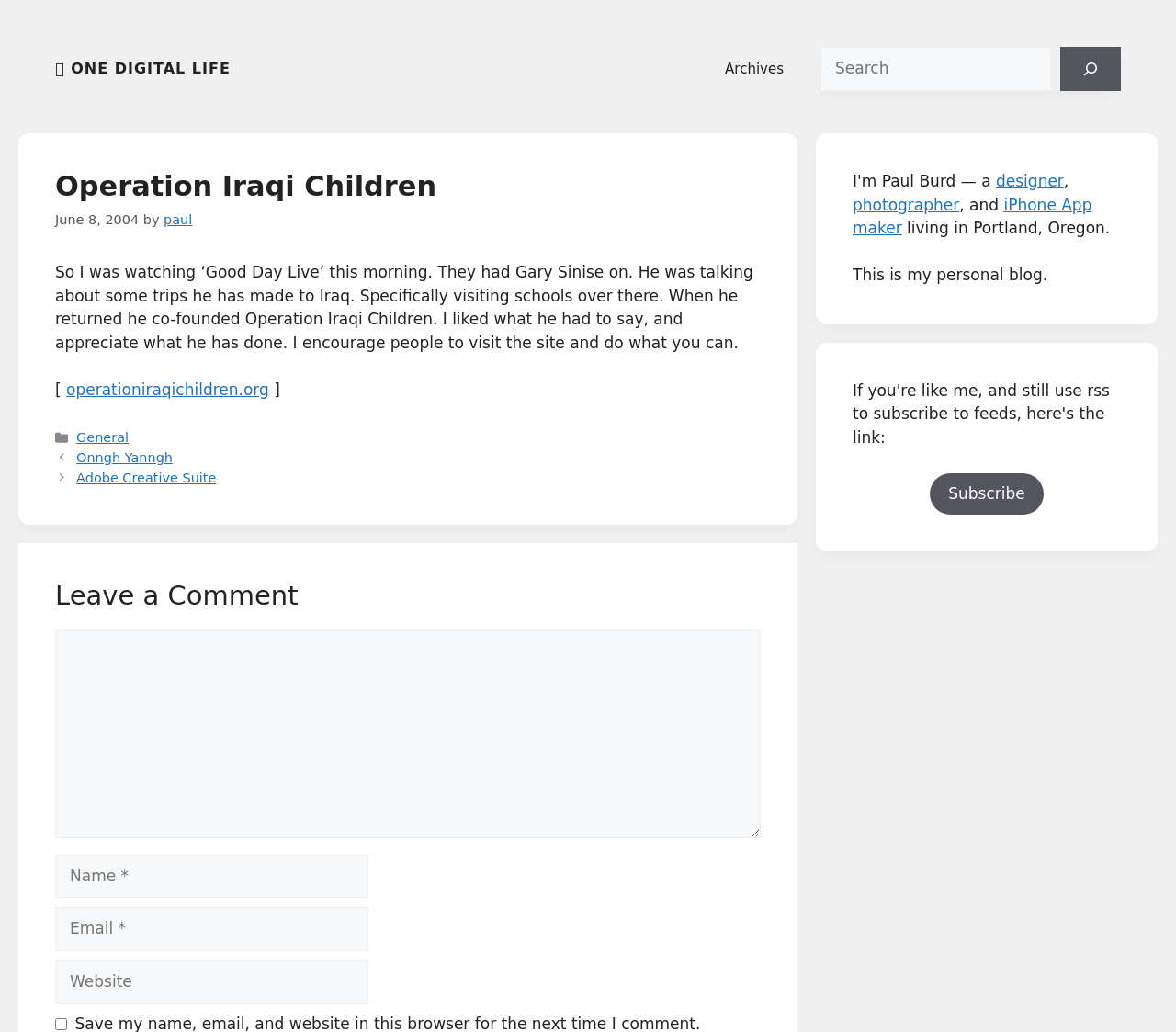Who is the founder of Operation Iraqi Children?
Please provide a single word or phrase as the answer based on the screenshot.

Gary Sinise